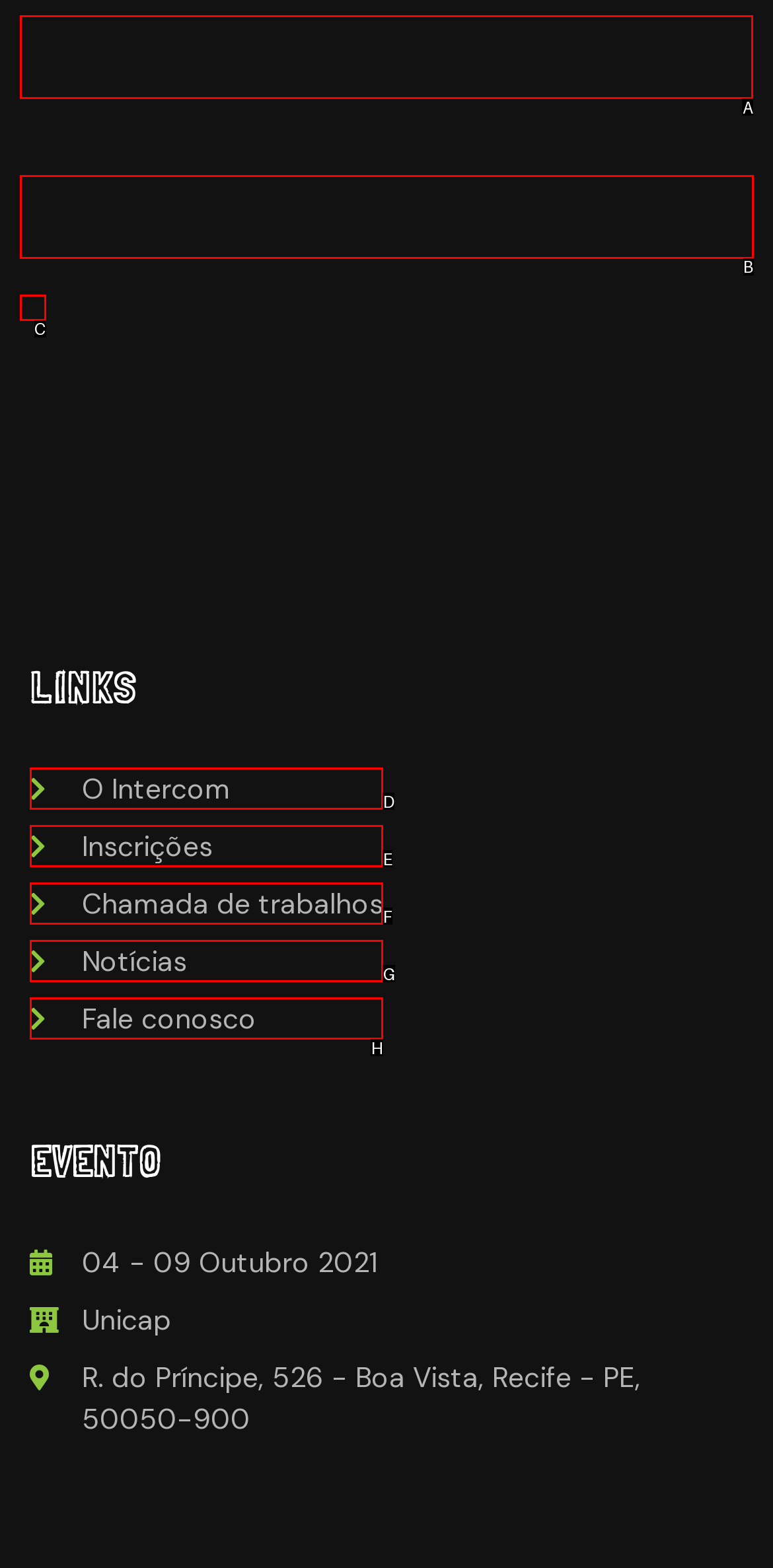Choose the UI element you need to click to carry out the task: Go to the Bedform Sedimentology Site.
Respond with the corresponding option's letter.

None